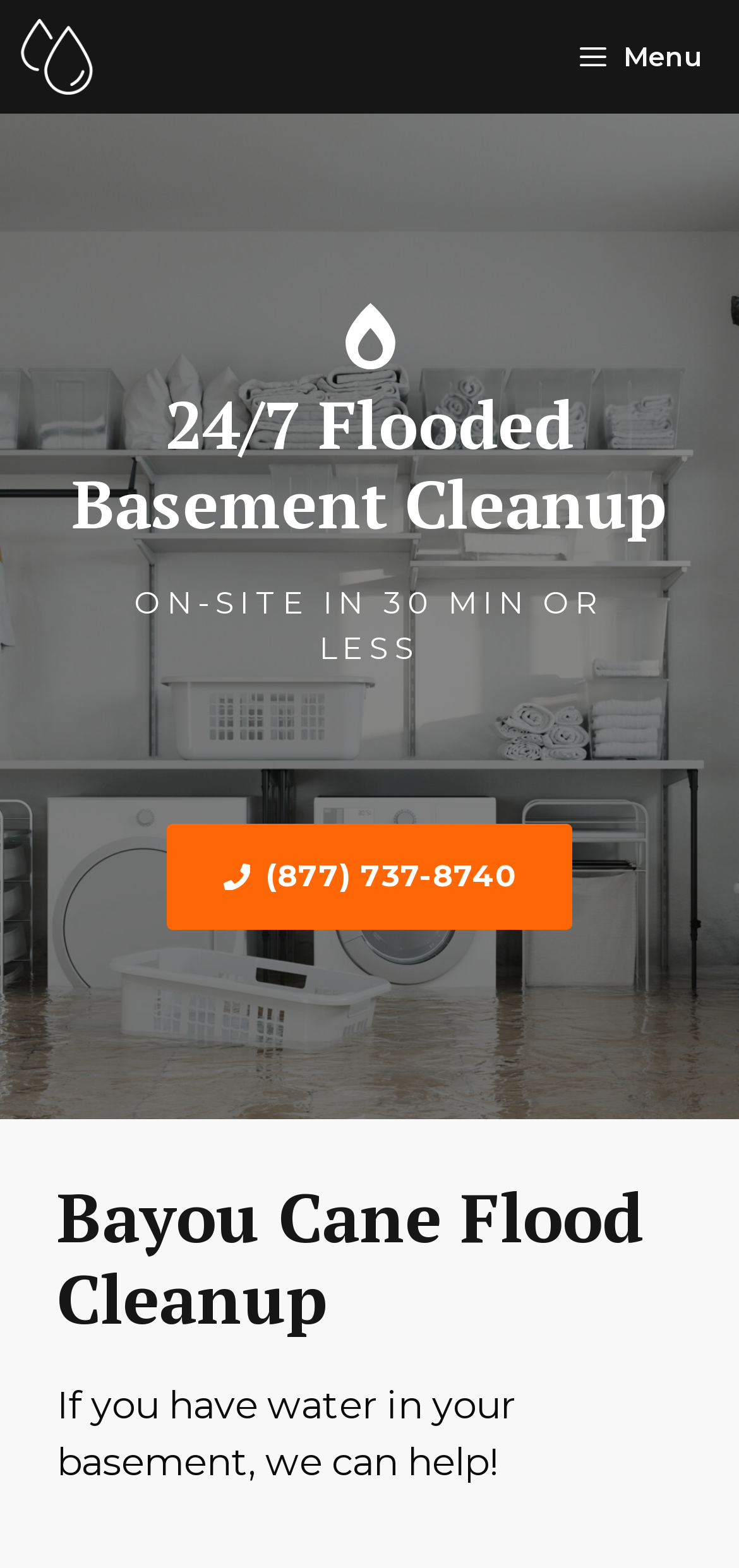Provide a single word or phrase to answer the given question: 
What is the purpose of the 'Menu' button?

To access mobile menu